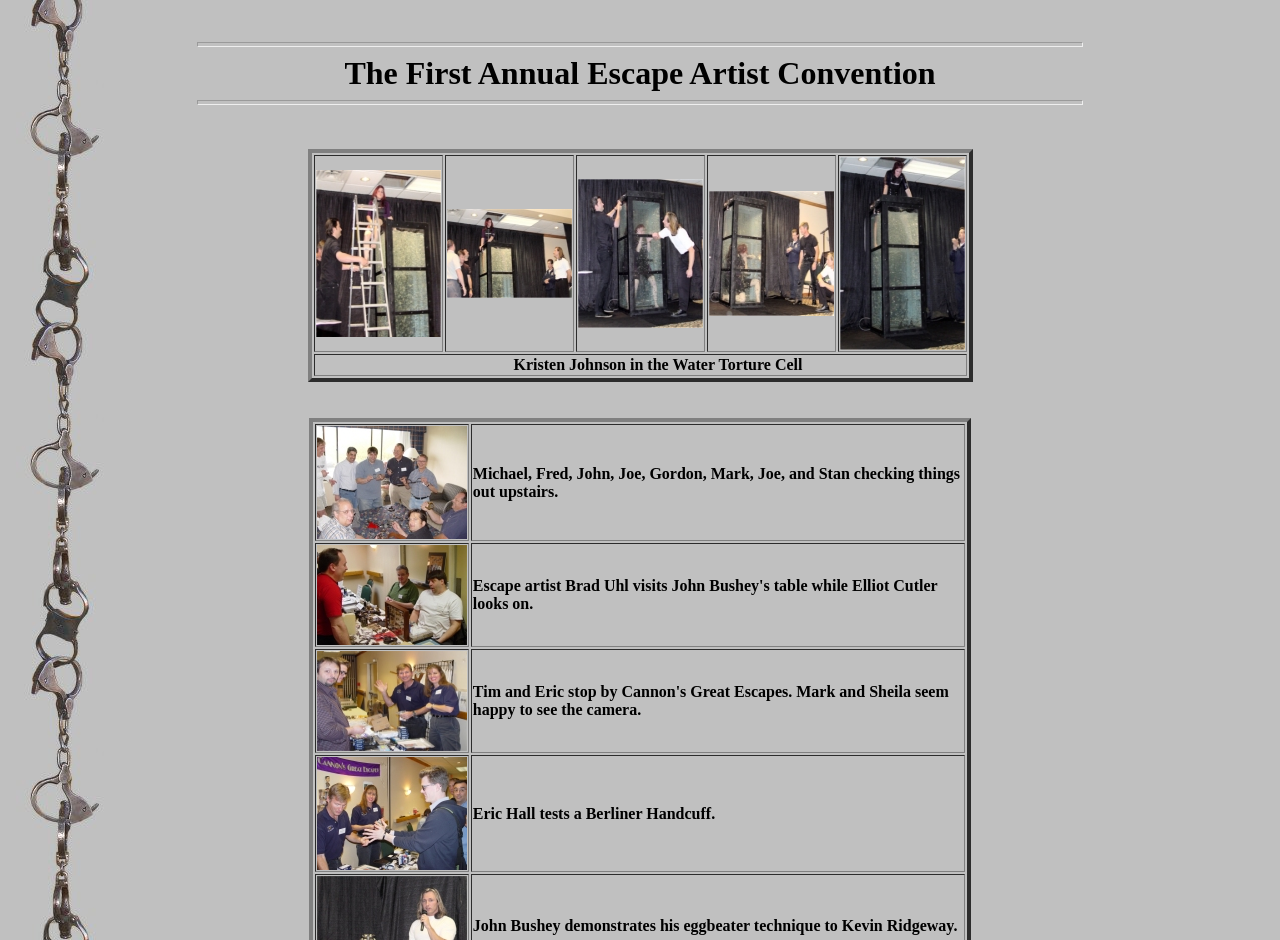What is the theme of the pictures on this webpage?
Please provide a single word or phrase in response based on the screenshot.

Escape artistry